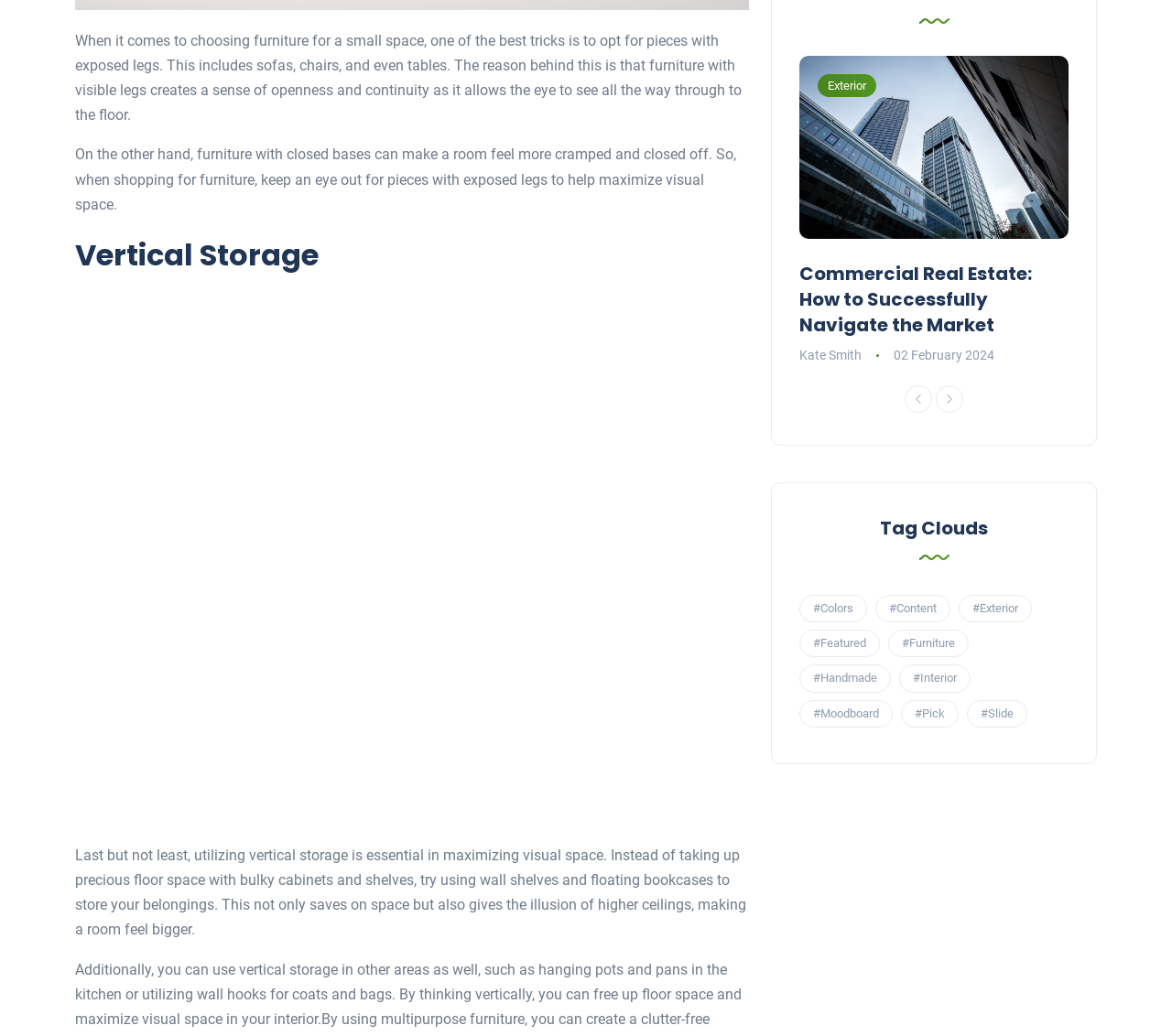Identify the bounding box coordinates for the region of the element that should be clicked to carry out the instruction: "Click the 'Next' button". The bounding box coordinates should be four float numbers between 0 and 1, i.e., [left, top, right, bottom].

[0.798, 0.372, 0.822, 0.398]